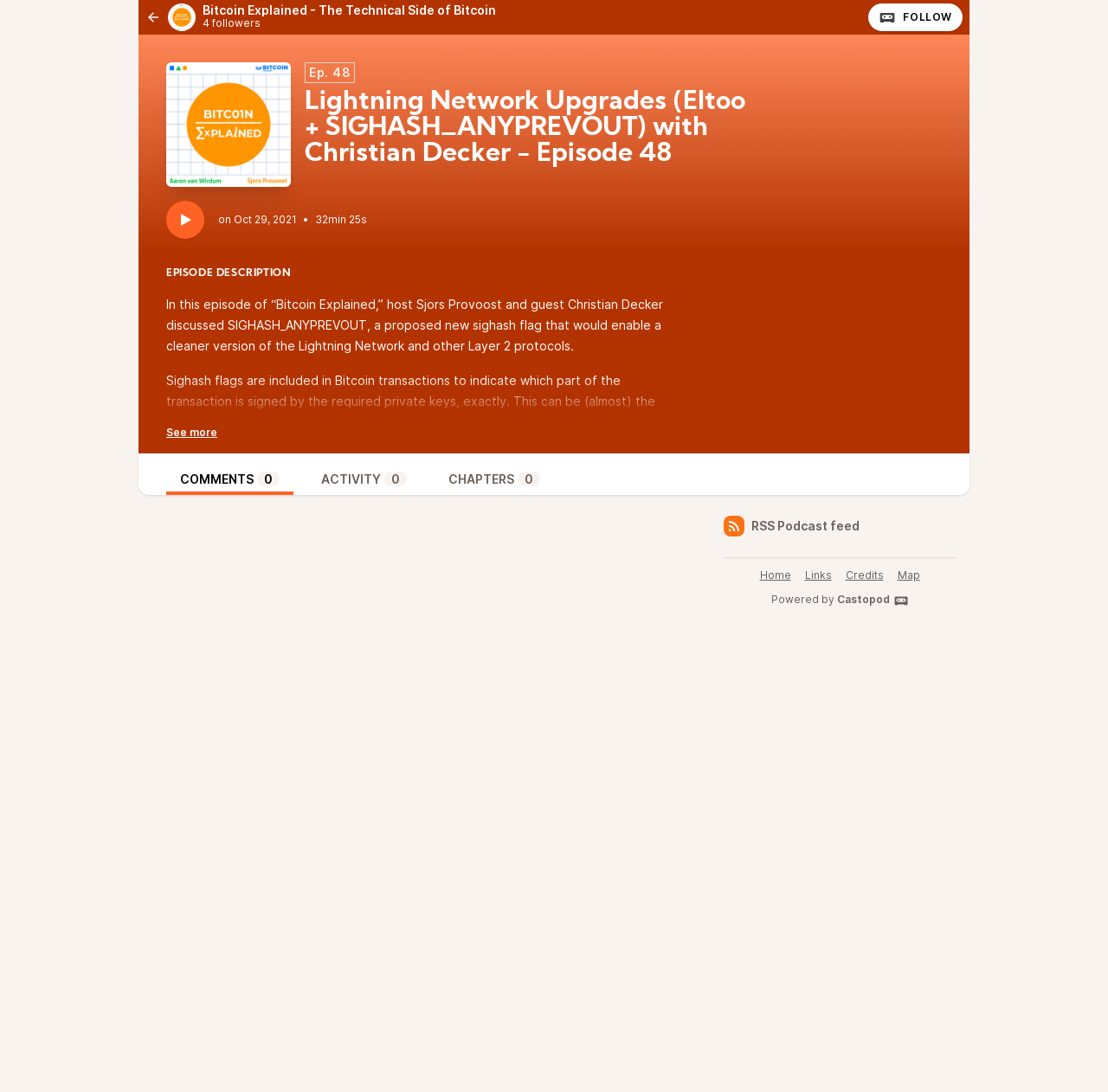Using the provided element description "title="Play"", determine the bounding box coordinates of the UI element.

[0.15, 0.184, 0.184, 0.219]